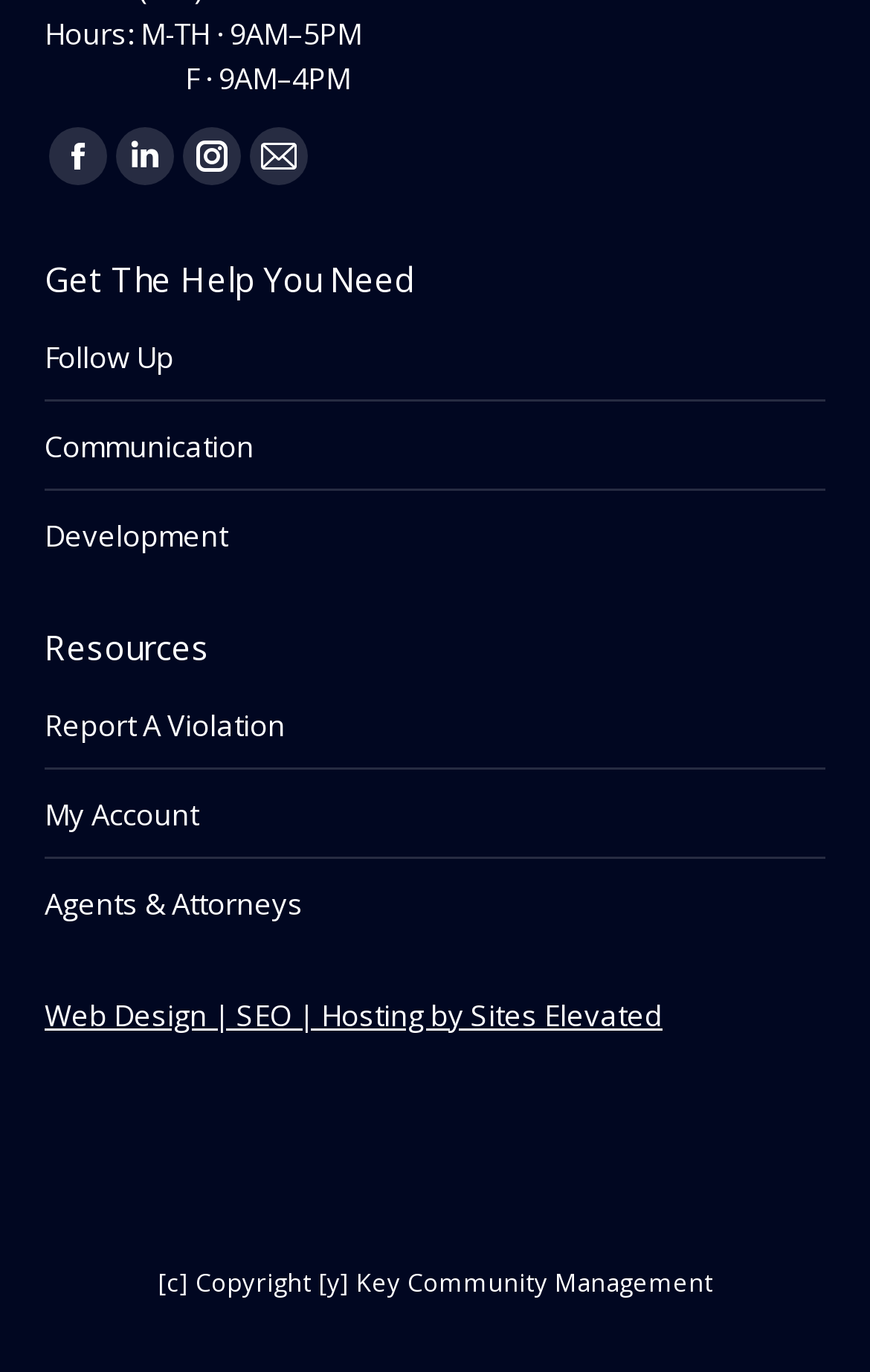Can you give a detailed response to the following question using the information from the image? What is the purpose of the 'Get The Help You Need' section?

The 'Get The Help You Need' section is a prominent section on the webpage, with a static text element having a bounding box coordinate of [0.051, 0.187, 0.477, 0.22]. This section appears to provide resources and links to various topics such as 'Follow Up', 'Communication', and 'Development', suggesting that its purpose is to offer help and support to users.